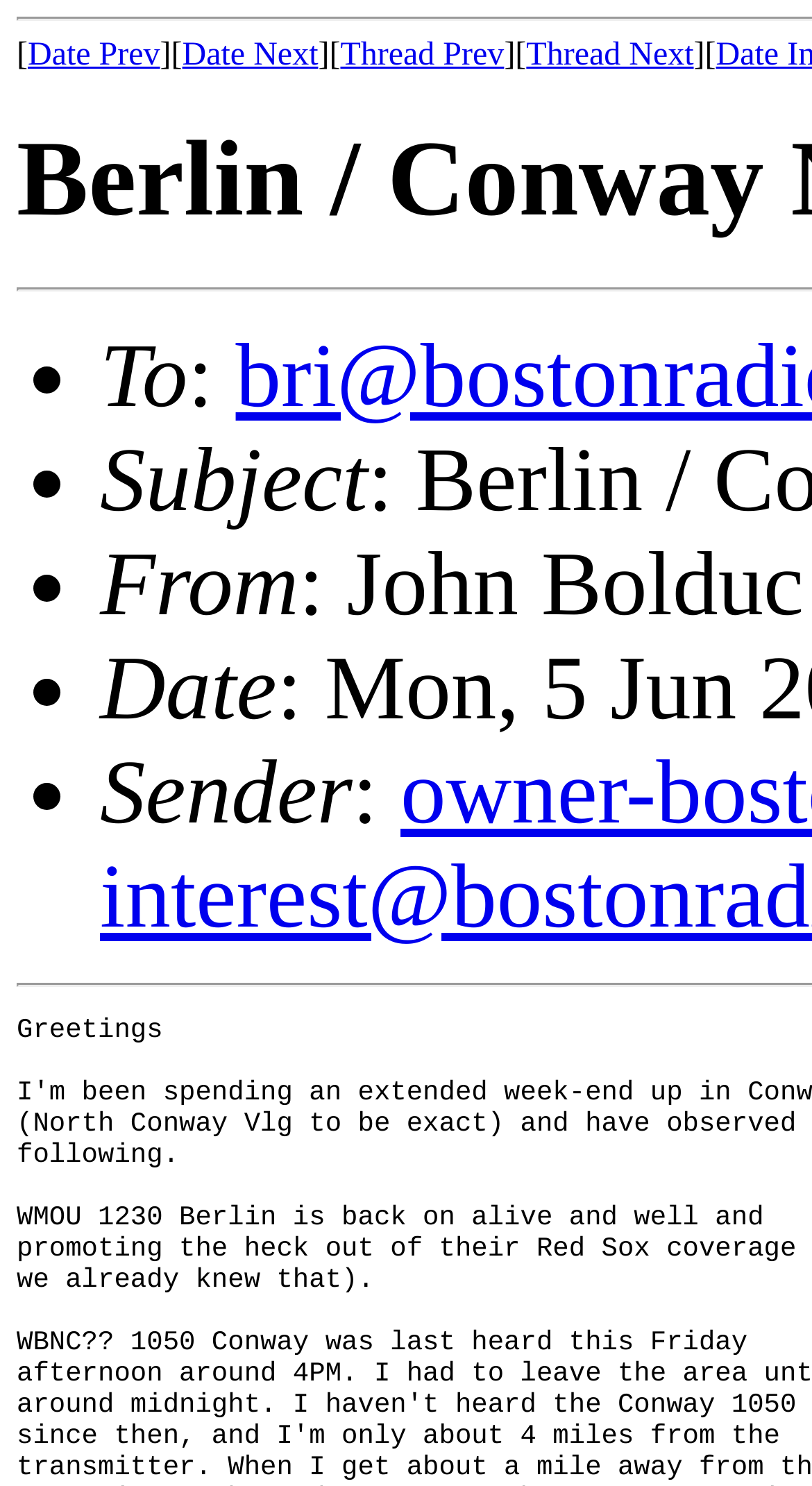Please give a concise answer to this question using a single word or phrase: 
What is the function of the 'Thread Prev' link?

Navigate to previous thread